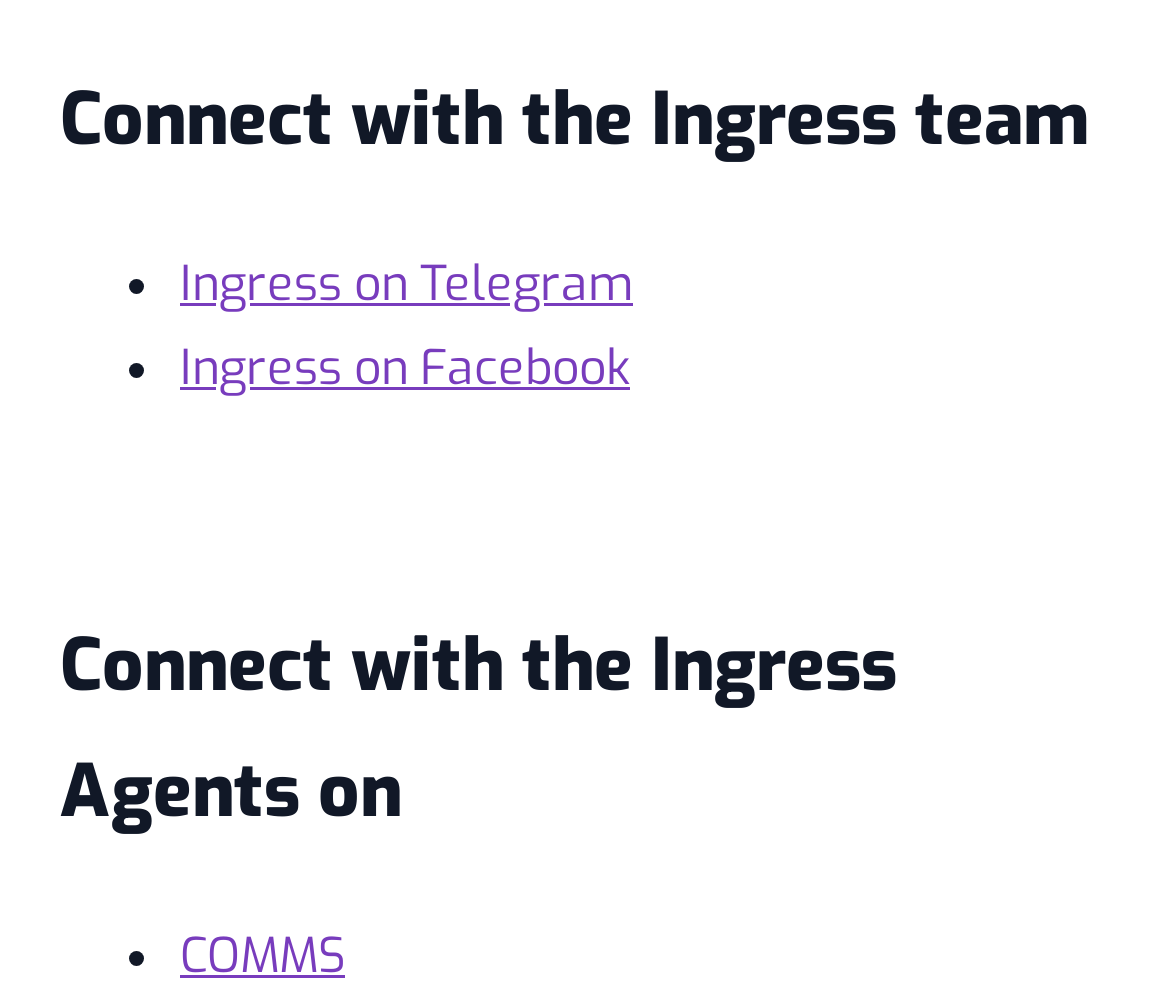Based on the element description: "Ingress on Telegram", identify the bounding box coordinates for this UI element. The coordinates must be four float numbers between 0 and 1, listed as [left, top, right, bottom].

[0.154, 0.243, 0.541, 0.328]